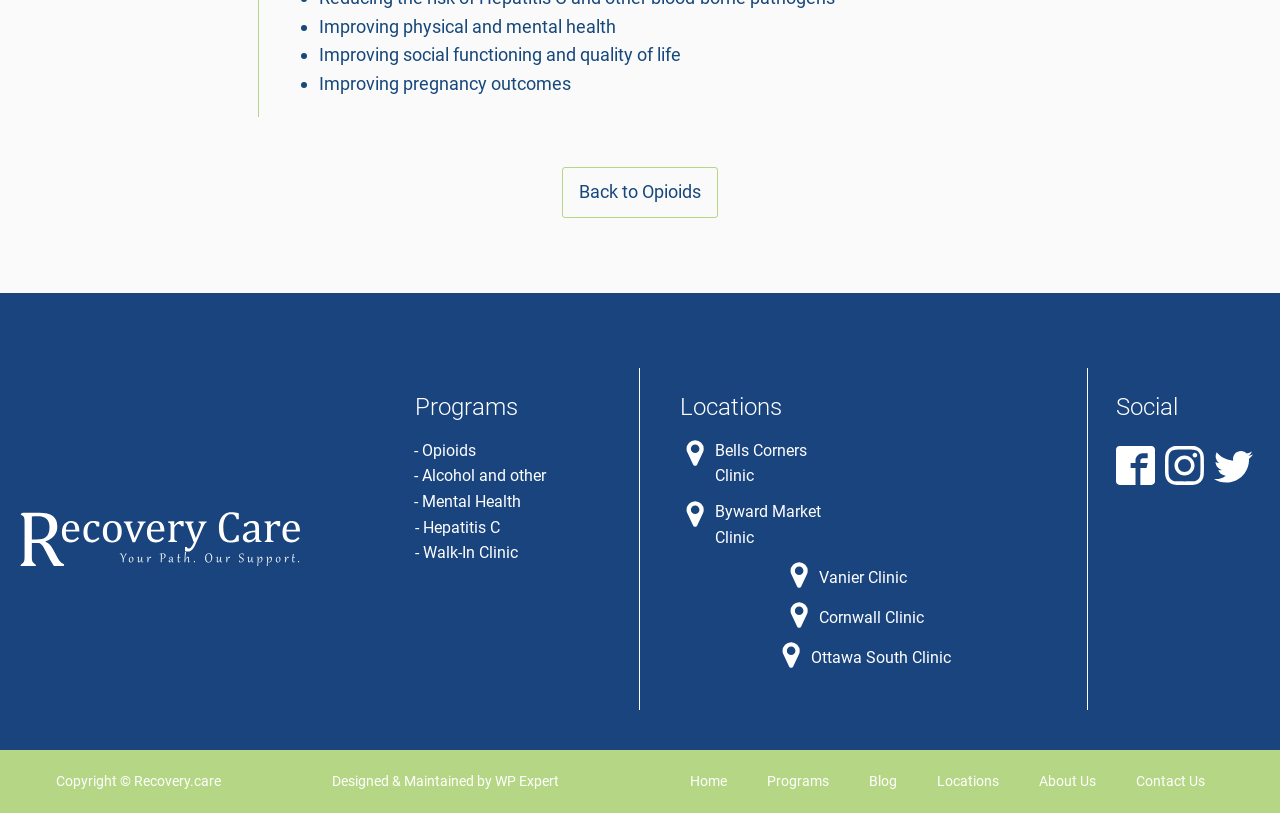Identify the bounding box for the described UI element. Provide the coordinates in (top-left x, top-left y, bottom-right x, bottom-right y) format with values ranging from 0 to 1: Ottawa South Clinic

[0.634, 0.793, 0.743, 0.824]